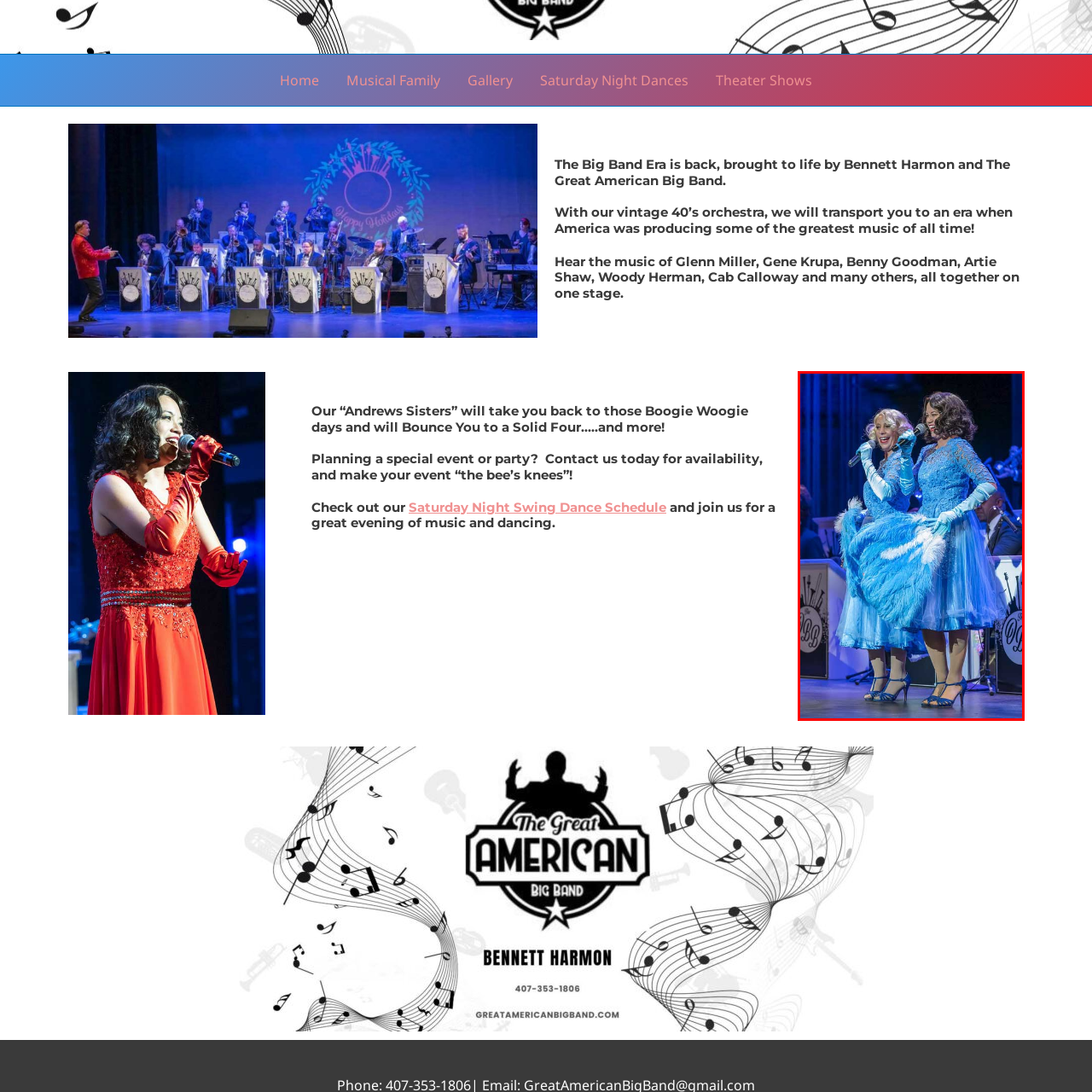Check the section outlined in red, What is the style of the singers' hairstyles? Please reply with a single word or phrase.

vintage